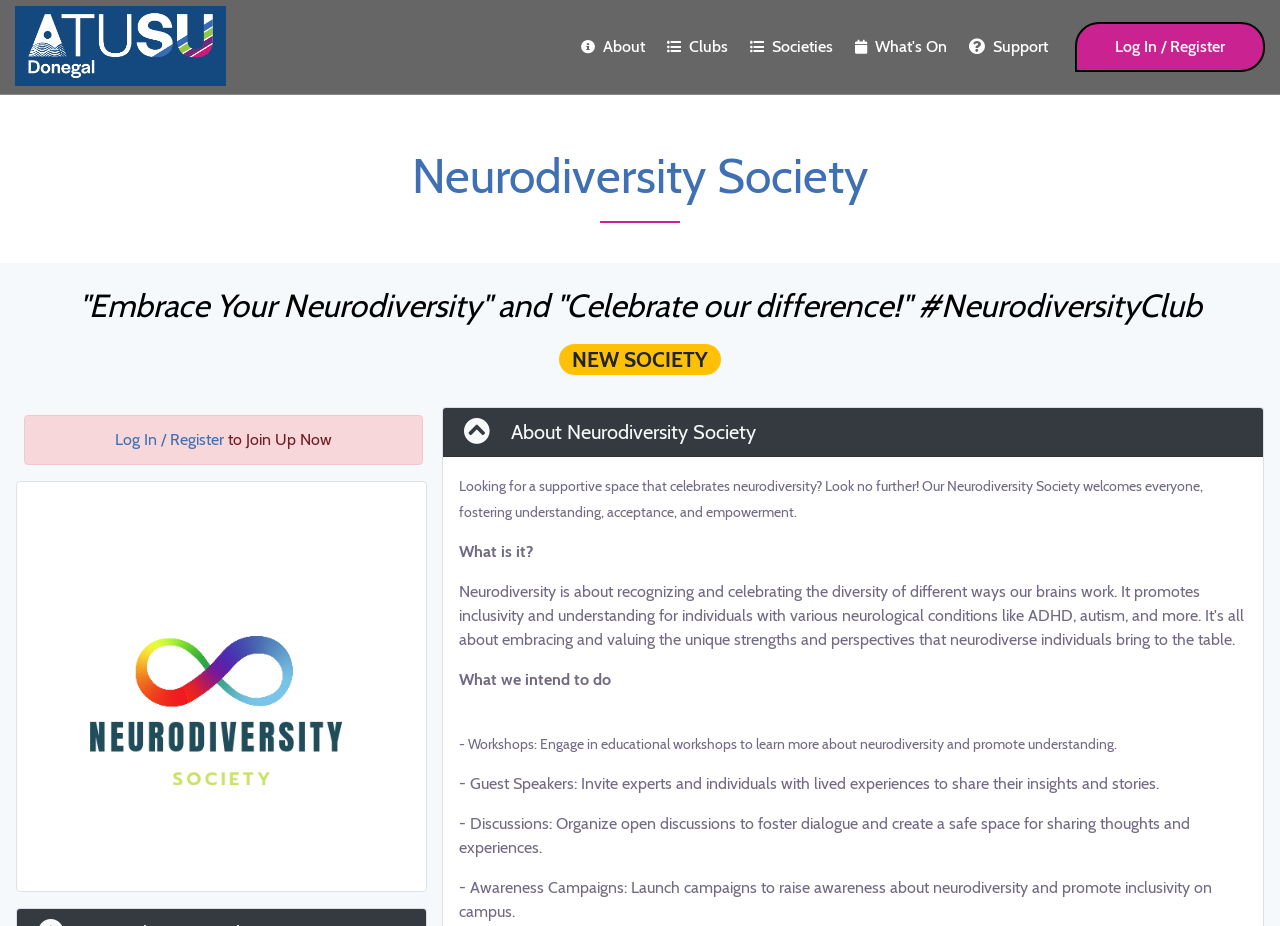Answer with a single word or phrase: 
What activities does this society plan to organize?

Workshops, discussions, and campaigns